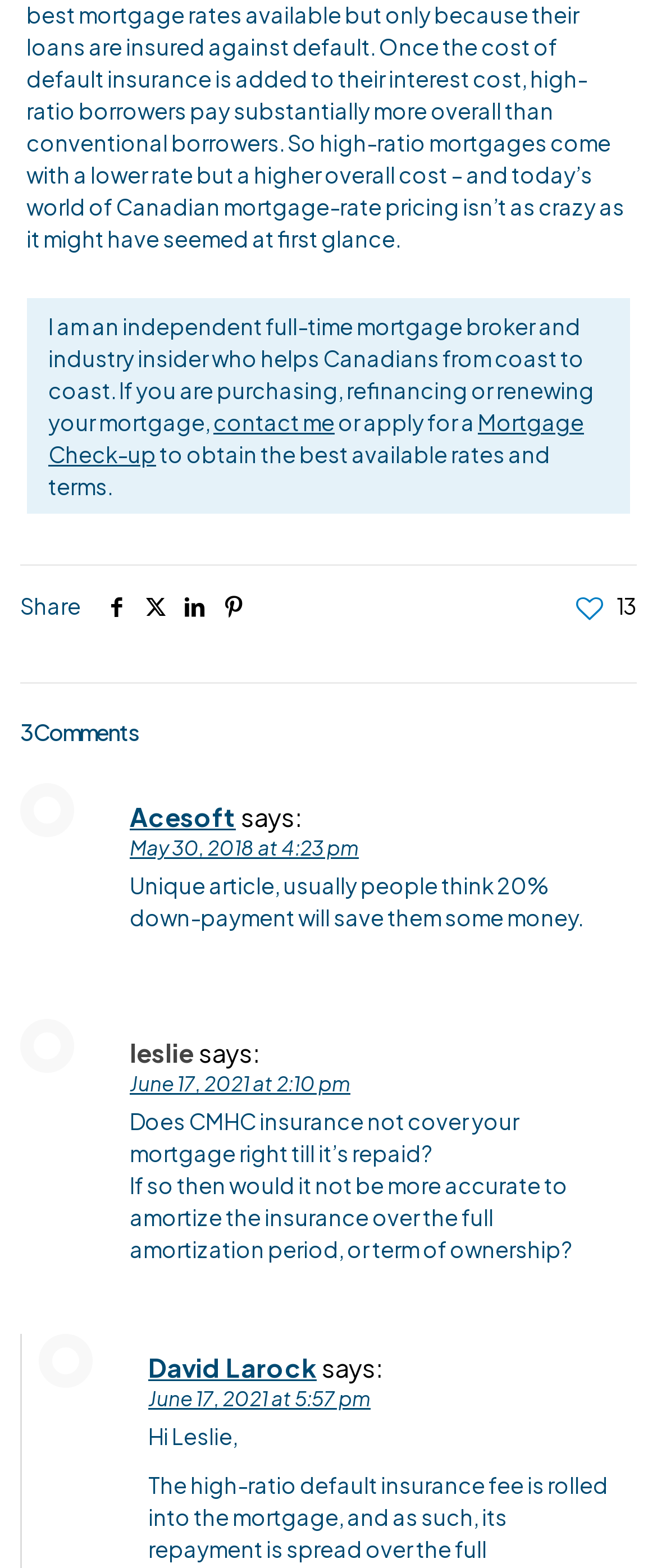Please locate the bounding box coordinates of the element's region that needs to be clicked to follow the instruction: "Click the 'contact me' link". The bounding box coordinates should be provided as four float numbers between 0 and 1, i.e., [left, top, right, bottom].

[0.325, 0.261, 0.509, 0.278]